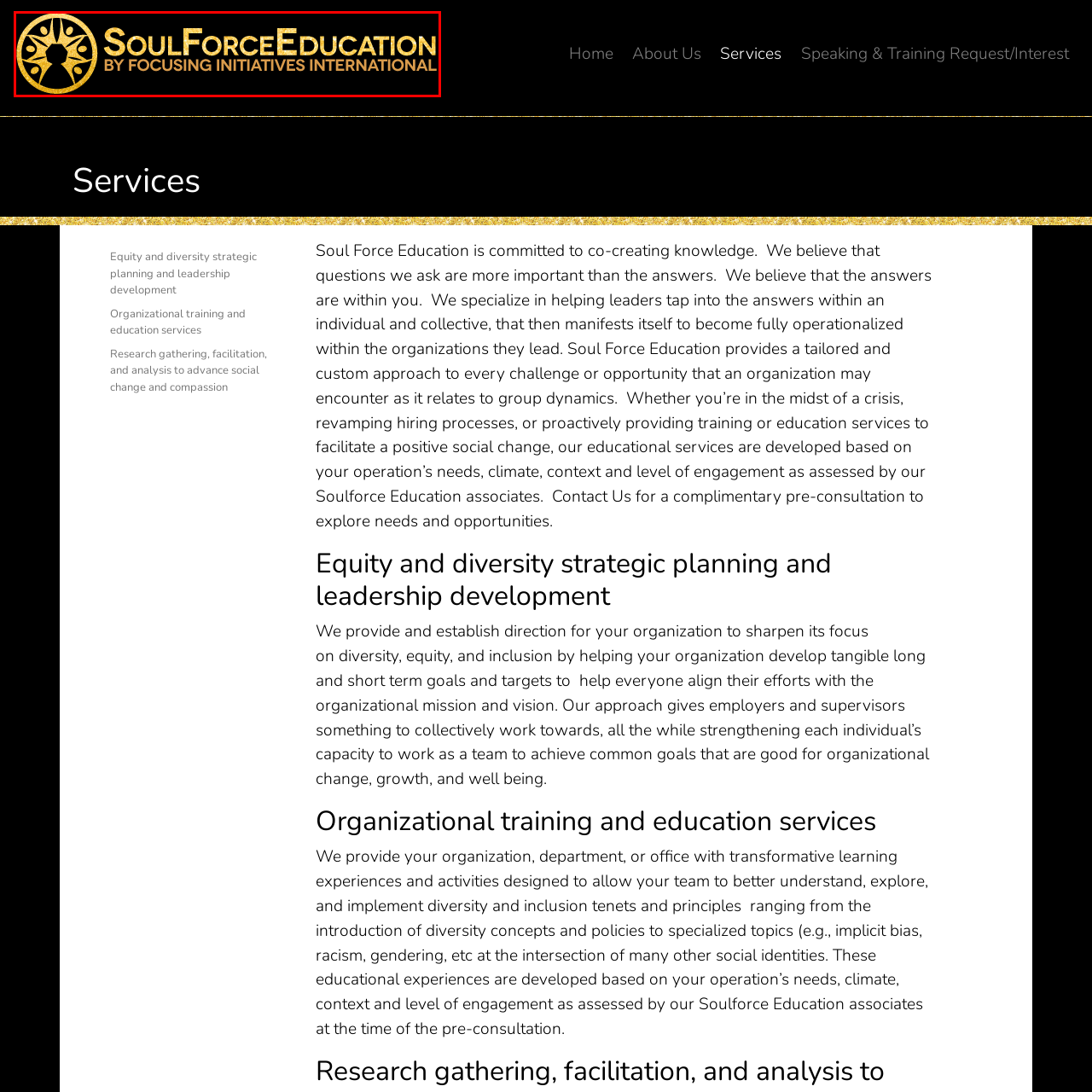Generate a detailed description of the content found inside the red-outlined section of the image.

The image features the logo of Soul Force Education, which is presented in a striking gold font against a black background. The text "SoulForceEducation" is prominently displayed, conveying a sense of empowerment and purpose, while the tagline "BY FOCUSING INITIATIVES INTERNATIONAL" suggests a global outreach and commitment to fostering educational initiatives. The logo is designed to encapsulate the organization's mission to promote diversity, equity, and compassion through tailored educational experiences and leadership development services. This visual identity reflects the core values of Soul Force Education, emphasizing their dedication to creating inclusive environments and driving transformative social change within organizations.